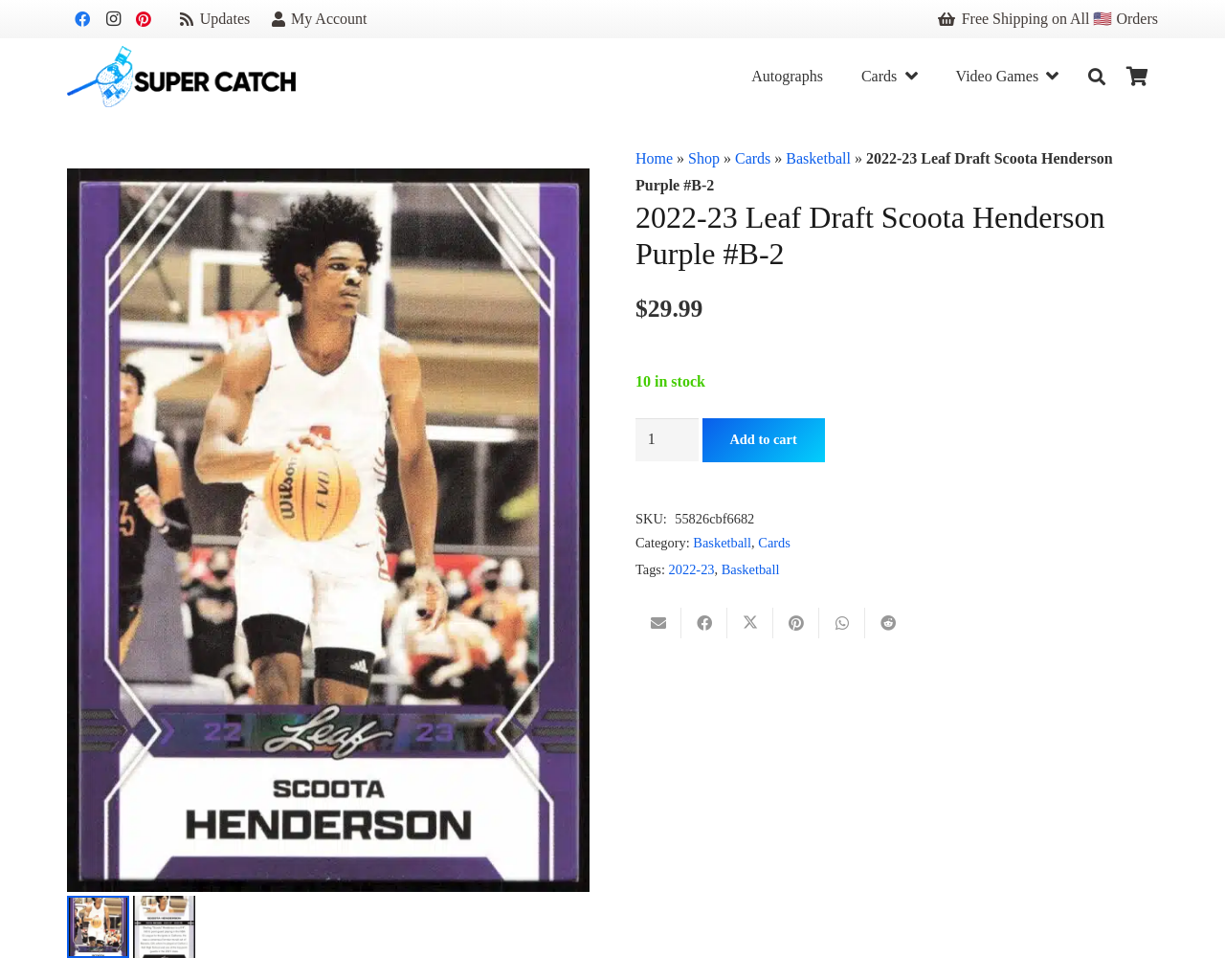Based on the image, give a detailed response to the question: What is the price of the basketball card?

I found the price of the basketball card by looking at the static text elements on the webpage. Specifically, I found the text '$' and '29.99' next to each other, indicating the price of the card.